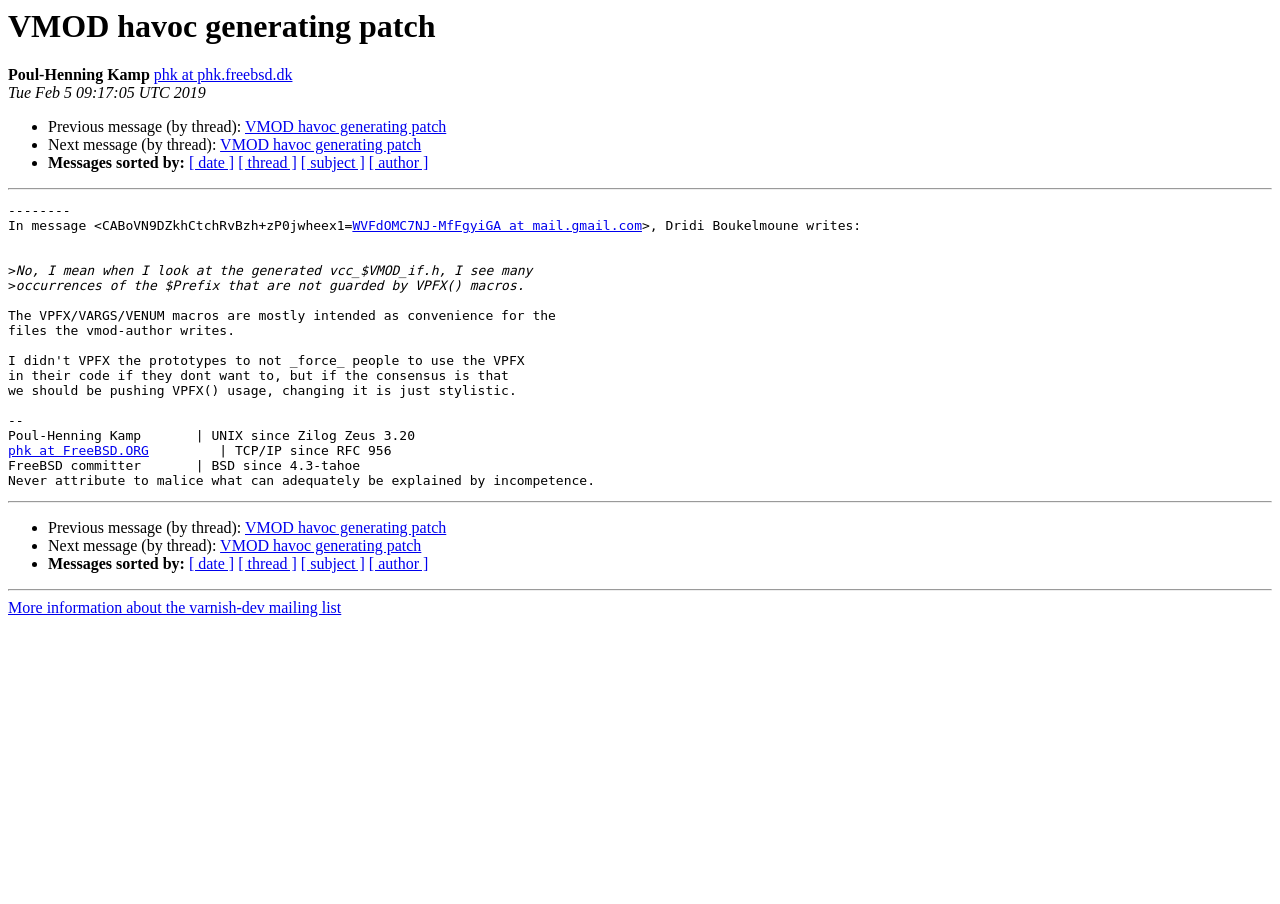Locate the bounding box coordinates of the area that needs to be clicked to fulfill the following instruction: "View previous message". The coordinates should be in the format of four float numbers between 0 and 1, namely [left, top, right, bottom].

[0.038, 0.131, 0.191, 0.15]